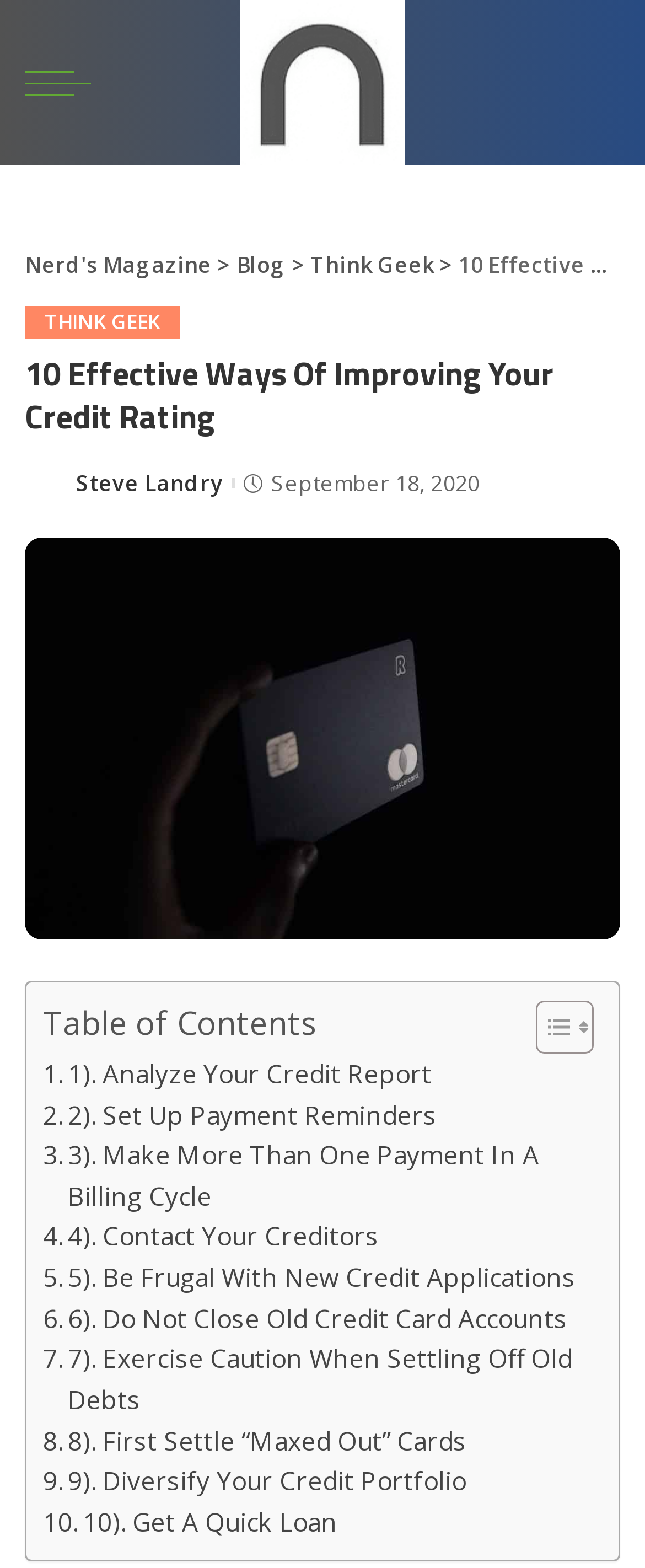Show the bounding box coordinates of the region that should be clicked to follow the instruction: "View the blog."

[0.366, 0.159, 0.444, 0.178]